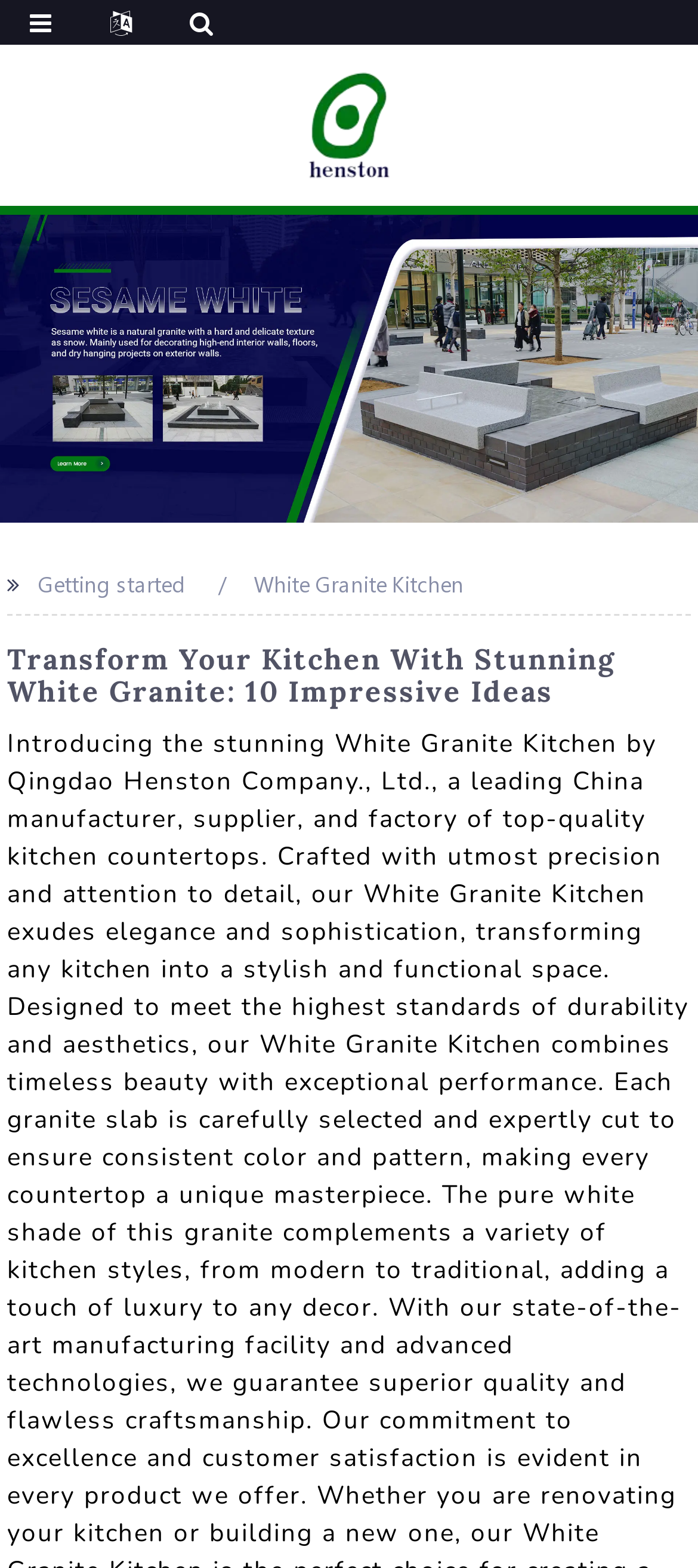Answer the question in a single word or phrase:
What is the theme of the kitchen design?

White Granite Kitchen